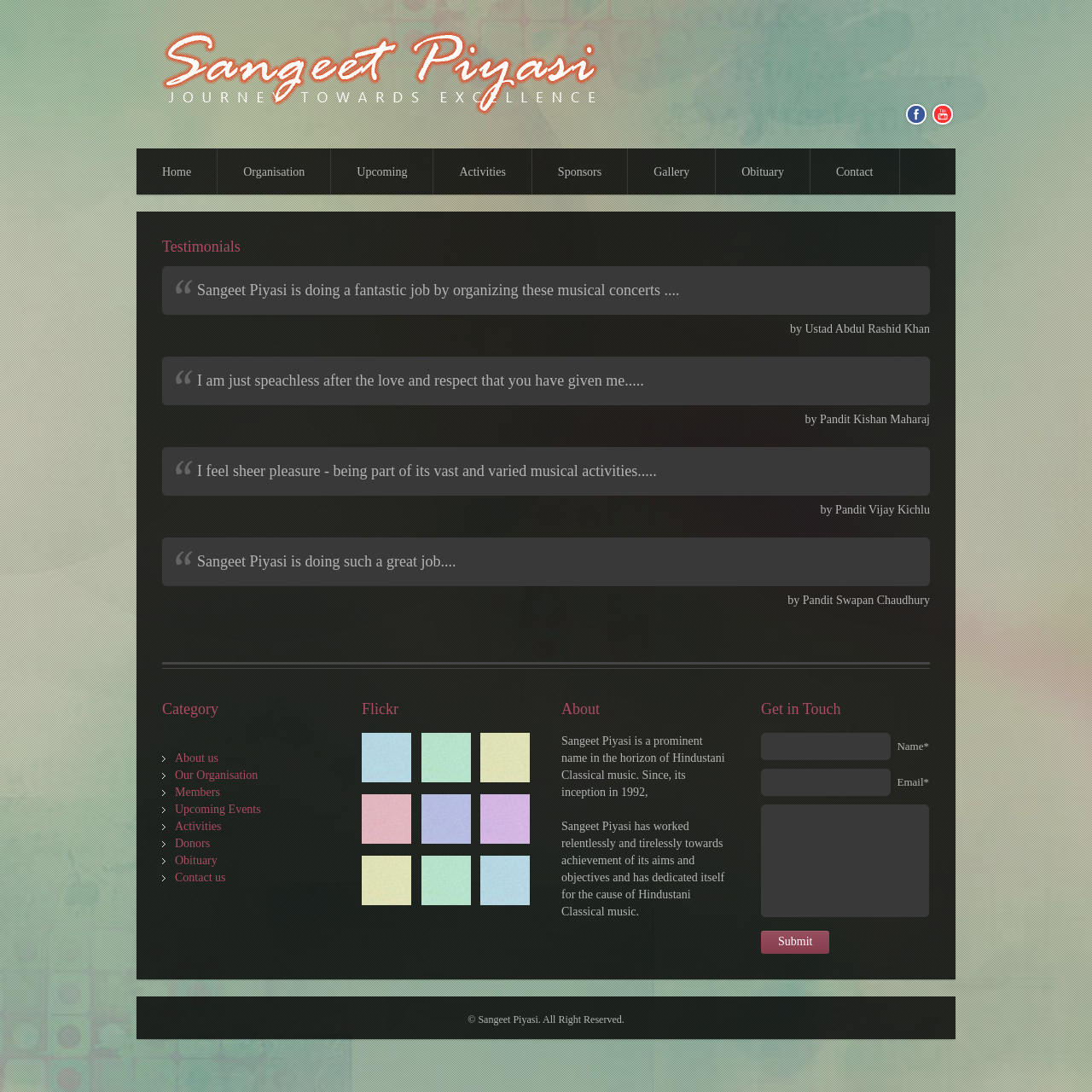What is the name of the organisation?
Utilize the image to construct a detailed and well-explained answer.

The name of the organisation can be found in the title of the webpage, which is 'Sangeet Piyasi : Official website'. Additionally, the name is mentioned in the 'About' section, where it is stated that 'Sangeet Piyasi is a prominent name in the horizon of Hindustani Classical music.'